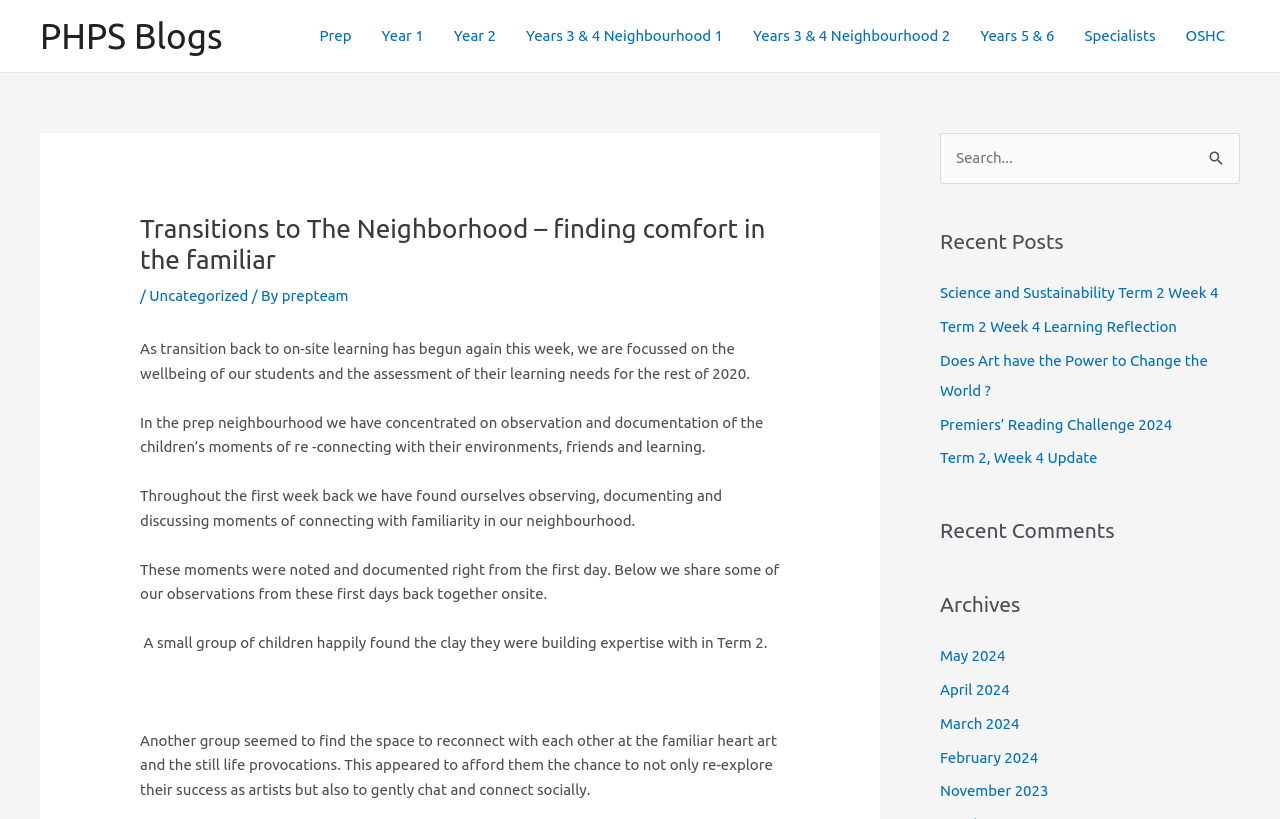Provide your answer in one word or a succinct phrase for the question: 
What is the name of the author of the blog post?

prepteam